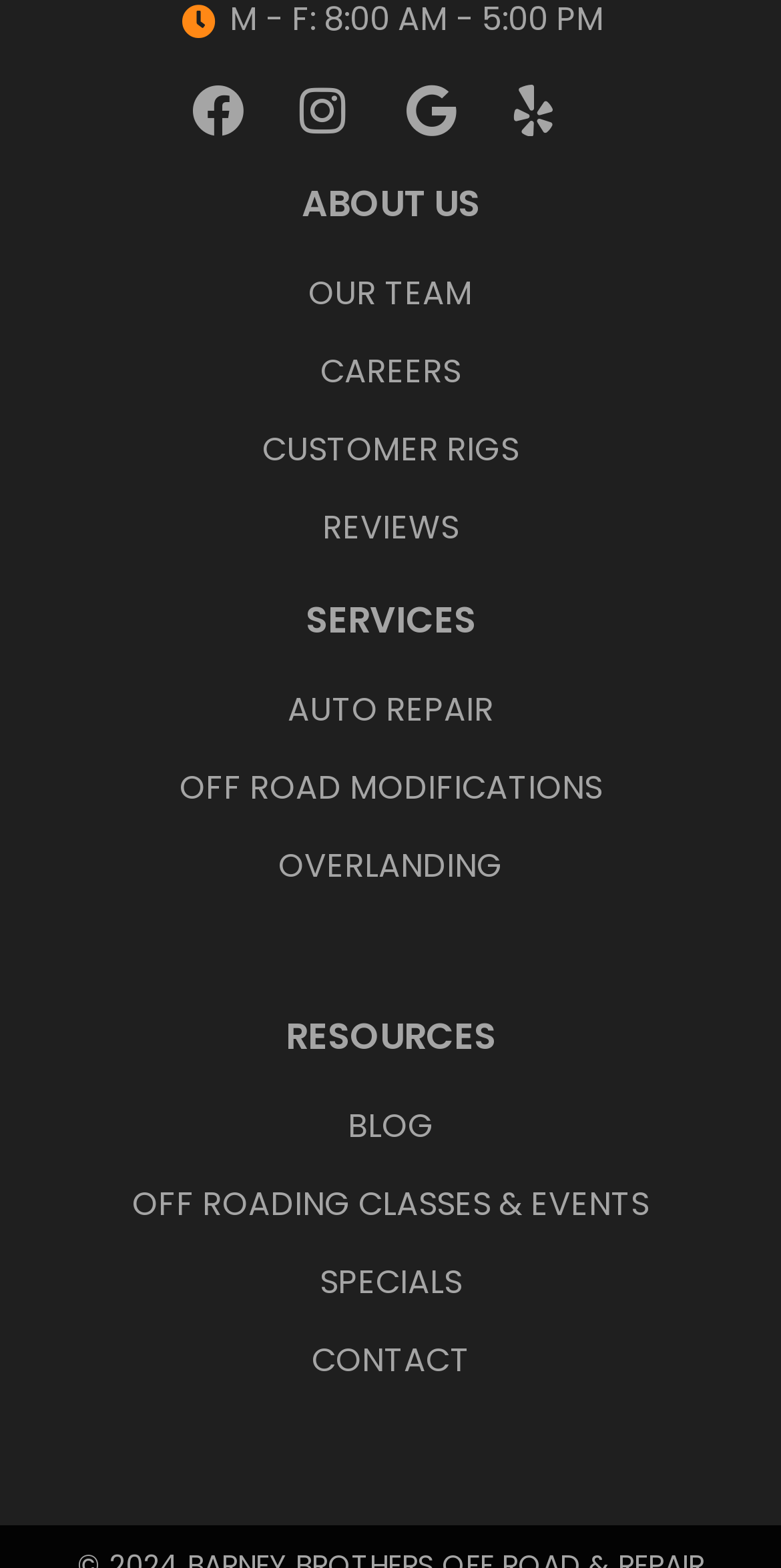How many links are there under 'SERVICES'?
Look at the image and answer the question using a single word or phrase.

3